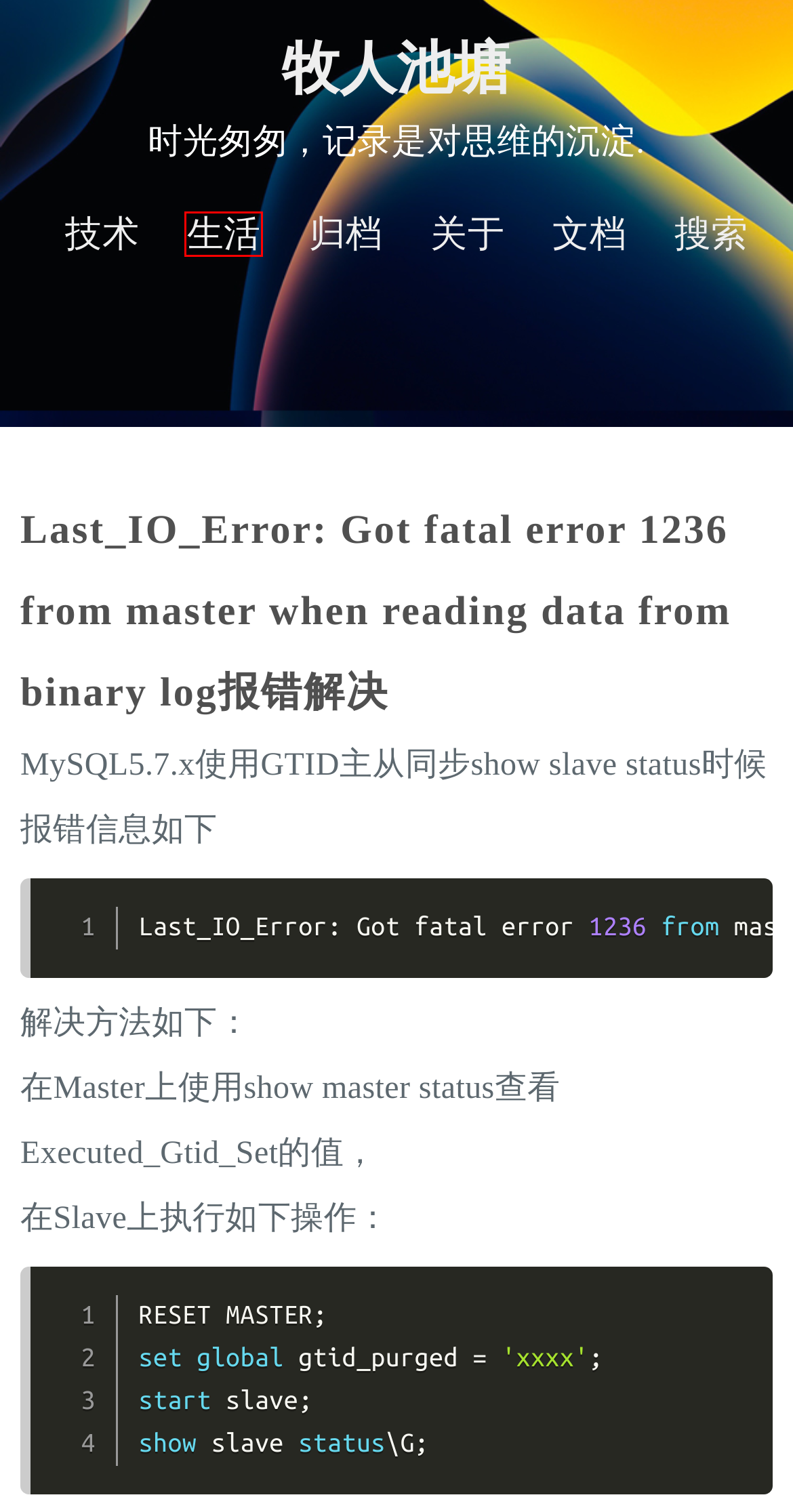You are given a webpage screenshot where a red bounding box highlights an element. Determine the most fitting webpage description for the new page that loads after clicking the element within the red bounding box. Here are the candidates:
A. 关于 - 牧人池塘 - DBA杂谈录 - DBANote.com
B. 生活  - 牧人池塘 - DBA杂谈录 - DBANote.com
C. AlmaLinux 9使用Chrony设置NTP并同步时间 - 牧人池塘 - DBA杂谈录 - DBANote.com
D. MySQL5.7.18基于GTID的主从复制过程实现 - 牧人池塘 - DBA杂谈录 - DBANote.com
E. Keepalived构建高可用MySQL互为主从自动切换 - 牧人池塘 - DBA杂谈录 - DBANote.com
F. 归档 - 牧人池塘 - DBA杂谈录 - DBANote.com
G. 技术  - 牧人池塘 - DBA杂谈录 - DBANote.com
H. 常用技术文档整理-不定期更新 - 牧人池塘 - DBA杂谈录 - DBANote.com

B